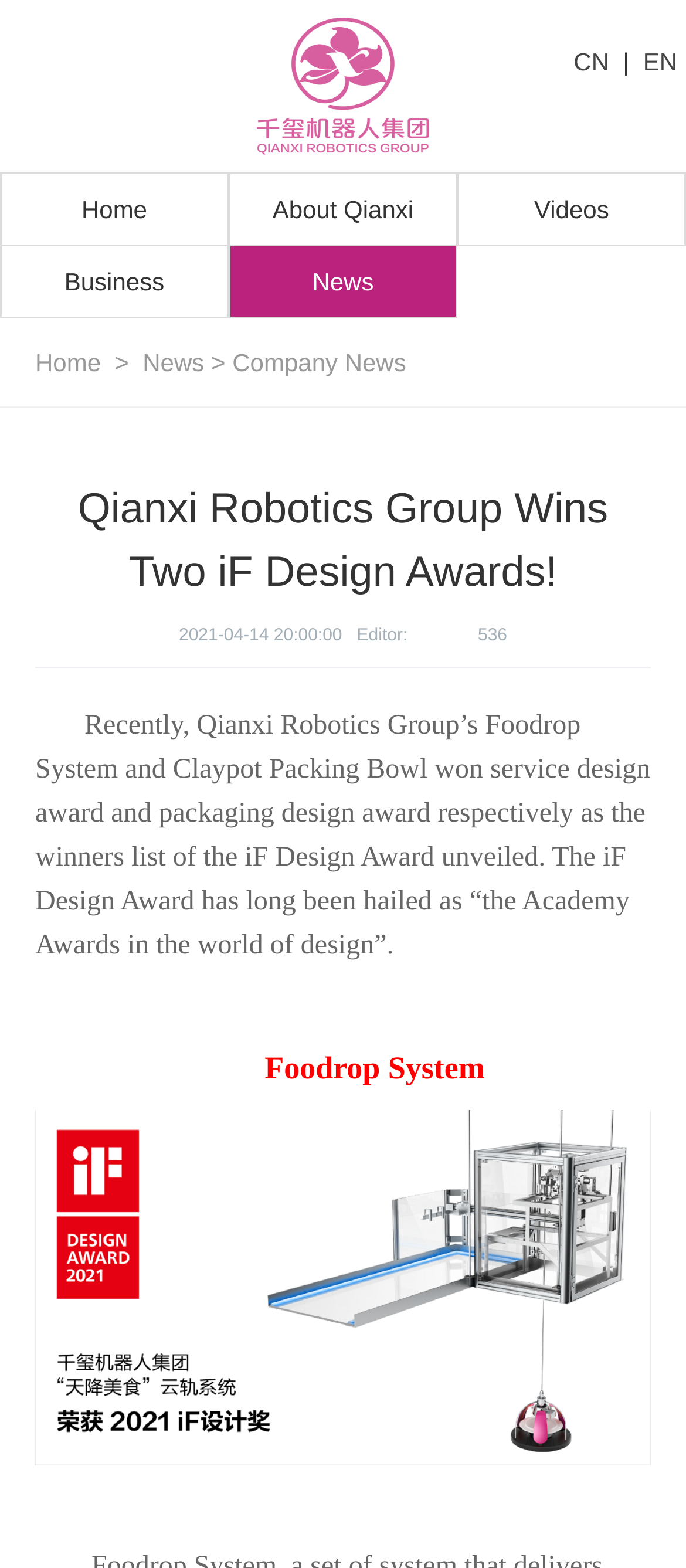Determine the bounding box coordinates of the clickable area required to perform the following instruction: "View more about Qianxi Robotics Group". The coordinates should be represented as four float numbers between 0 and 1: [left, top, right, bottom].

[0.333, 0.11, 0.667, 0.157]